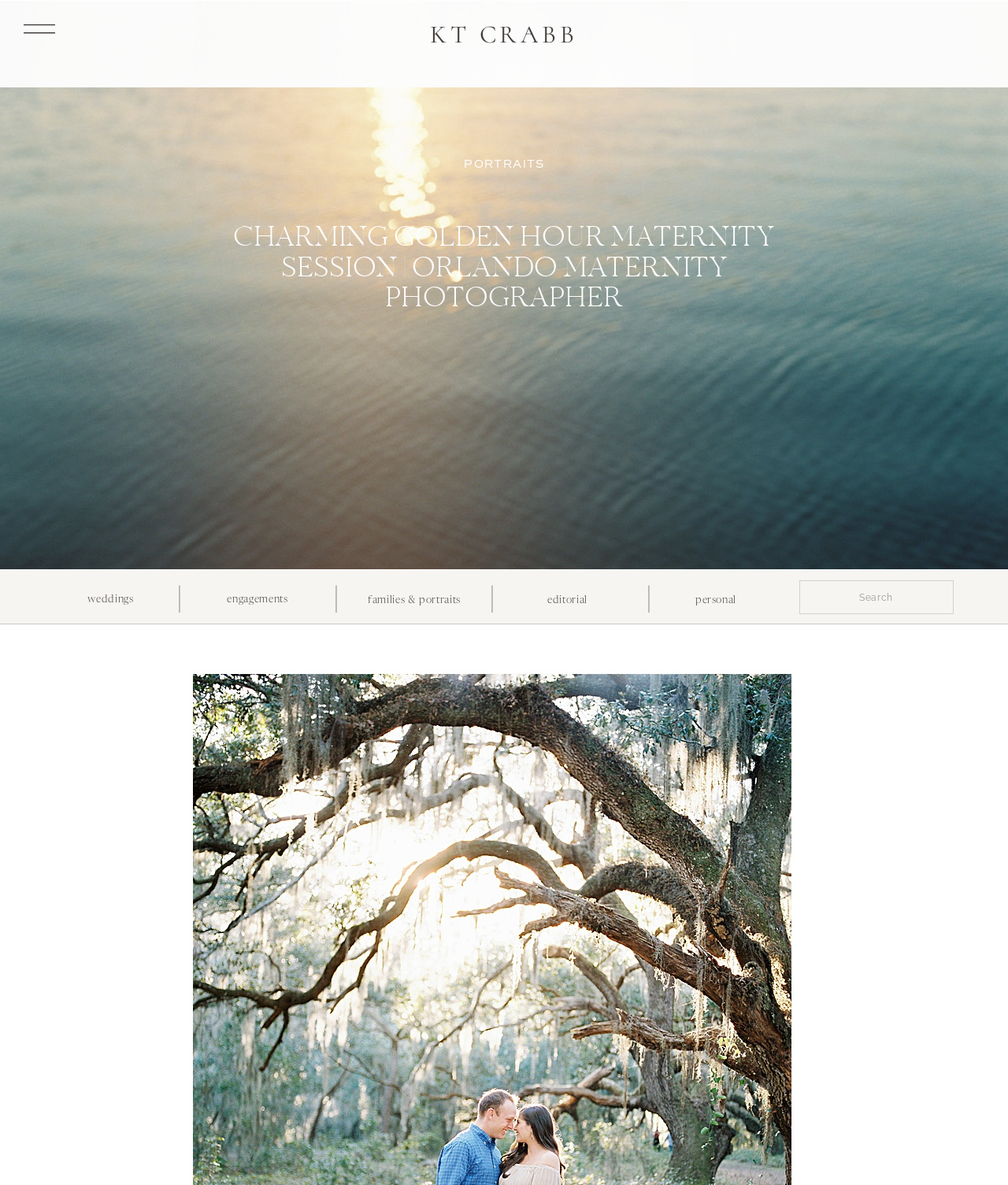Bounding box coordinates should be provided in the format (top-left x, top-left y, bottom-right x, bottom-right y) with all values between 0 and 1. Identify the bounding box for this UI element: Cryptocurrency and Blockchain(7b7f)

None